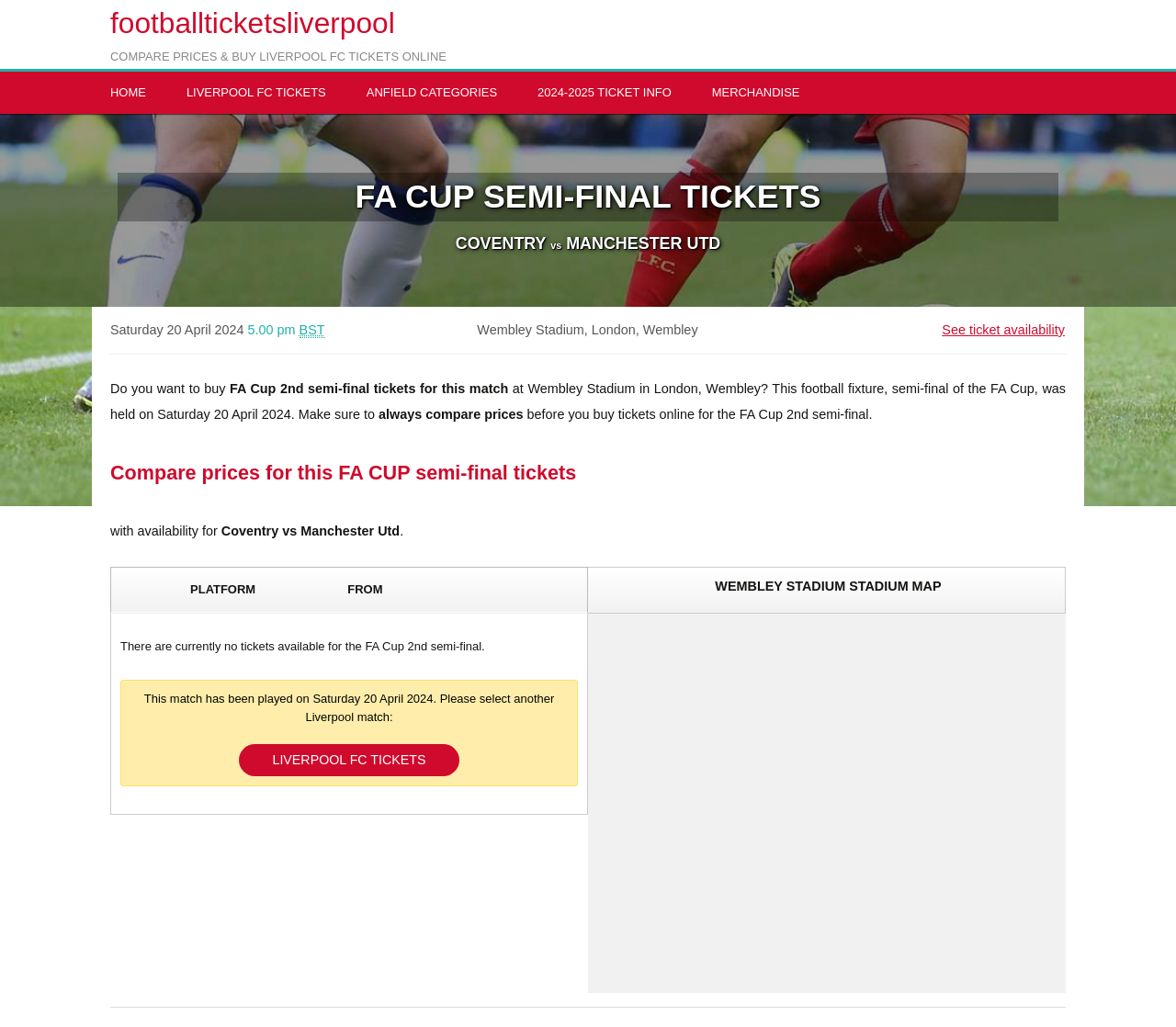Is there a stadium map available on the webpage?
Carefully analyze the image and provide a thorough answer to the question.

I found that there is a stadium map available on the webpage by looking at the static text element that says 'WEMBLEY STADIUM STADIUM MAP' and the image element that shows the Wembley Stadium seating plan, which are located near the bottom of the webpage.